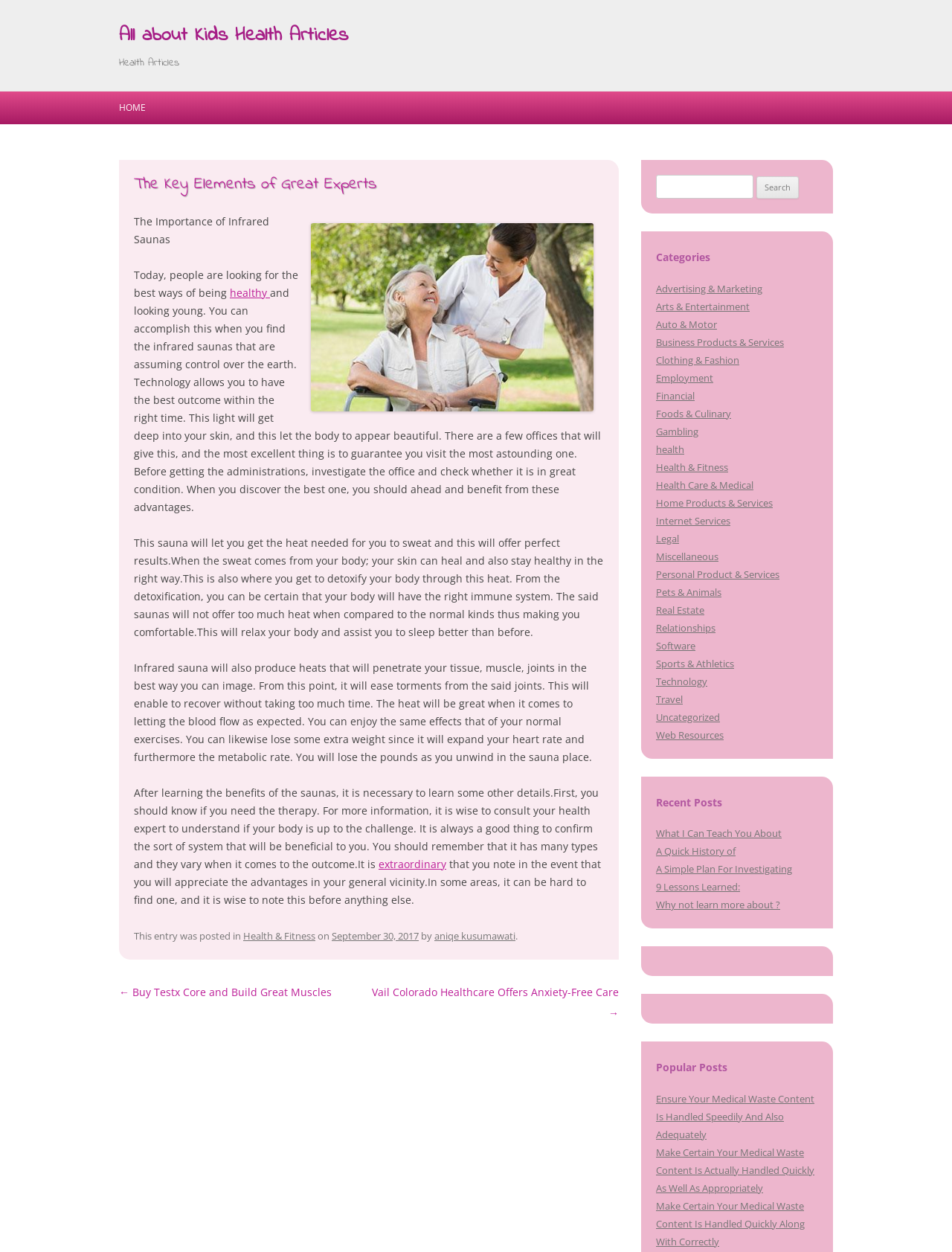Using the provided element description: "Internet Services", determine the bounding box coordinates of the corresponding UI element in the screenshot.

[0.689, 0.41, 0.767, 0.421]